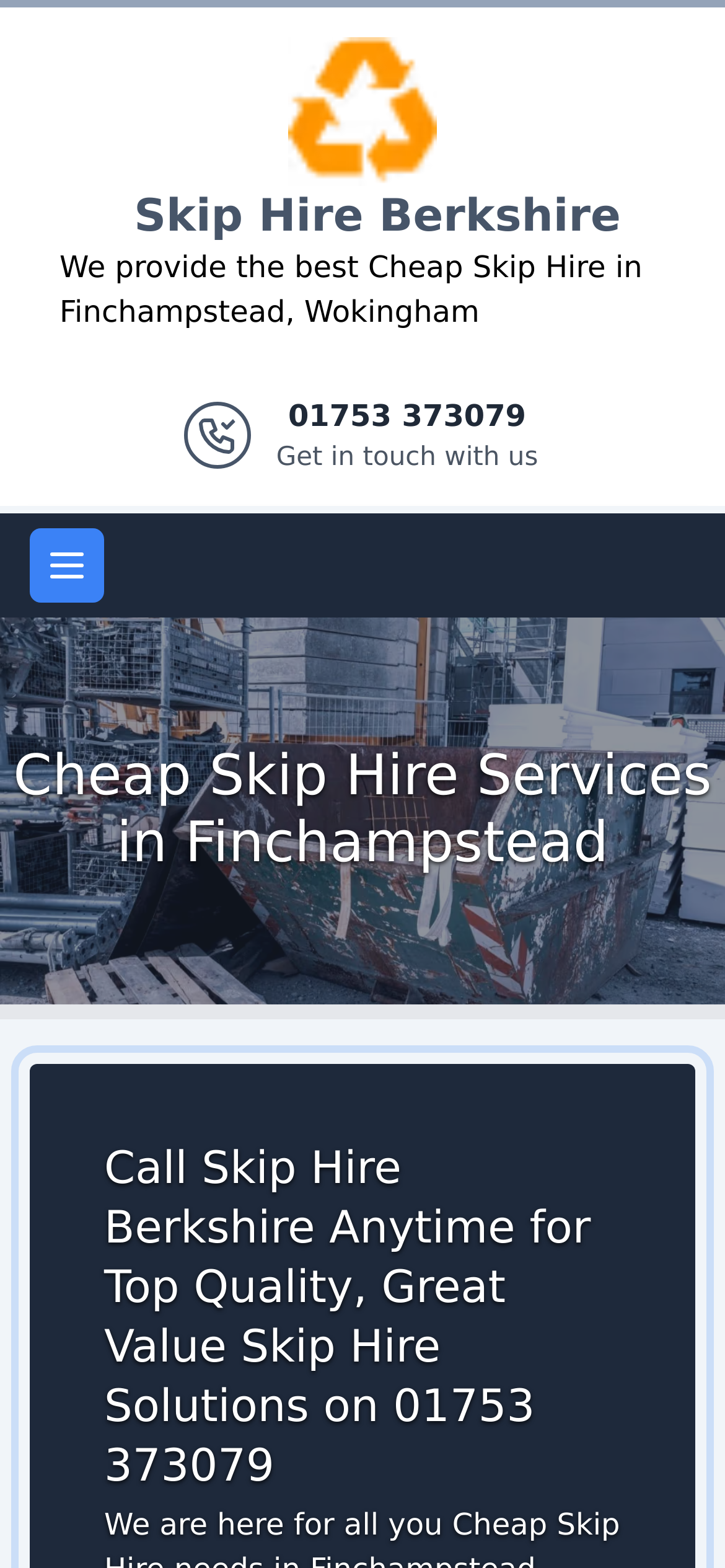Please find the bounding box for the UI element described by: "Logo".

[0.397, 0.026, 0.603, 0.049]